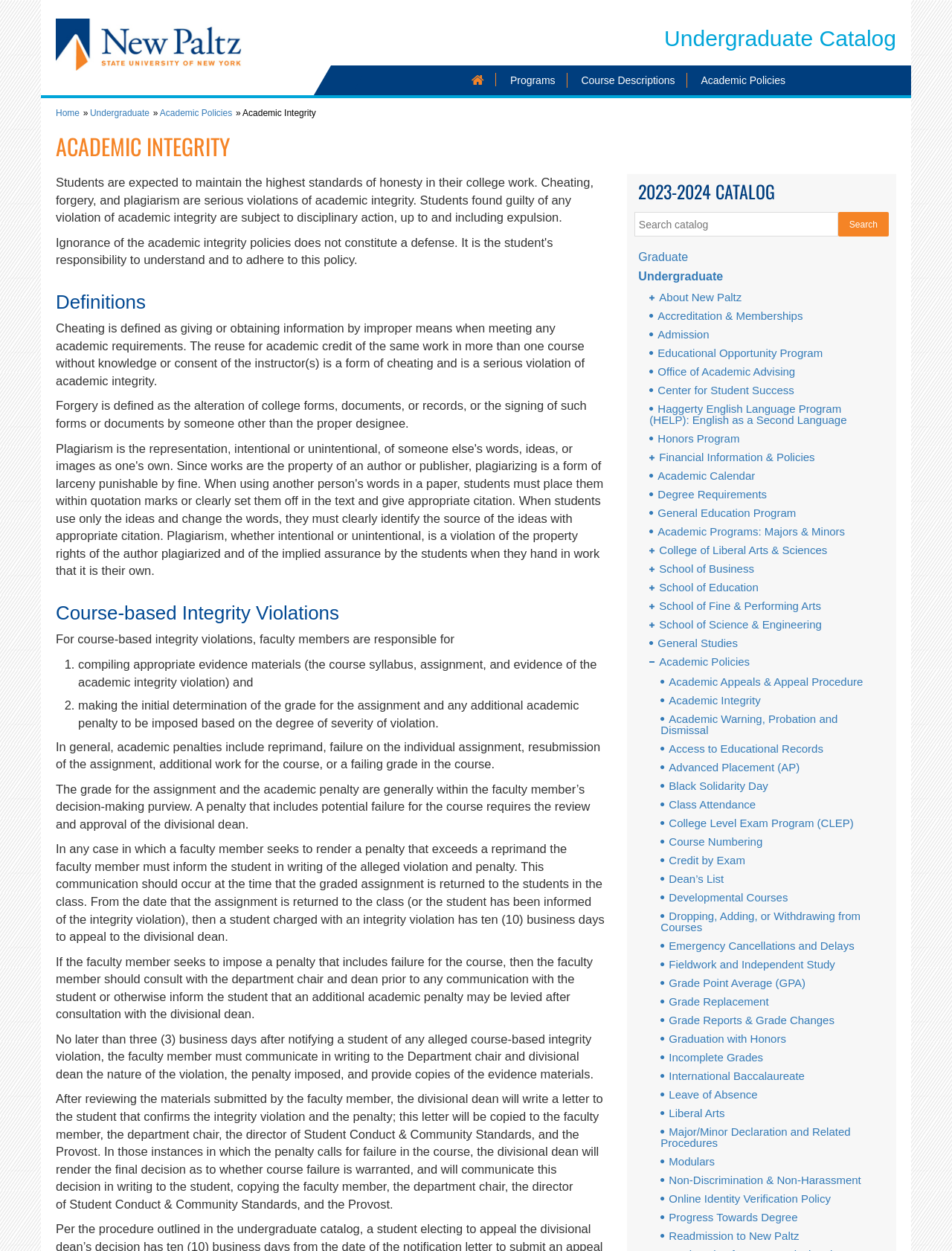Determine the bounding box coordinates for the region that must be clicked to execute the following instruction: "Search for a catalog".

[0.659, 0.17, 0.941, 0.198]